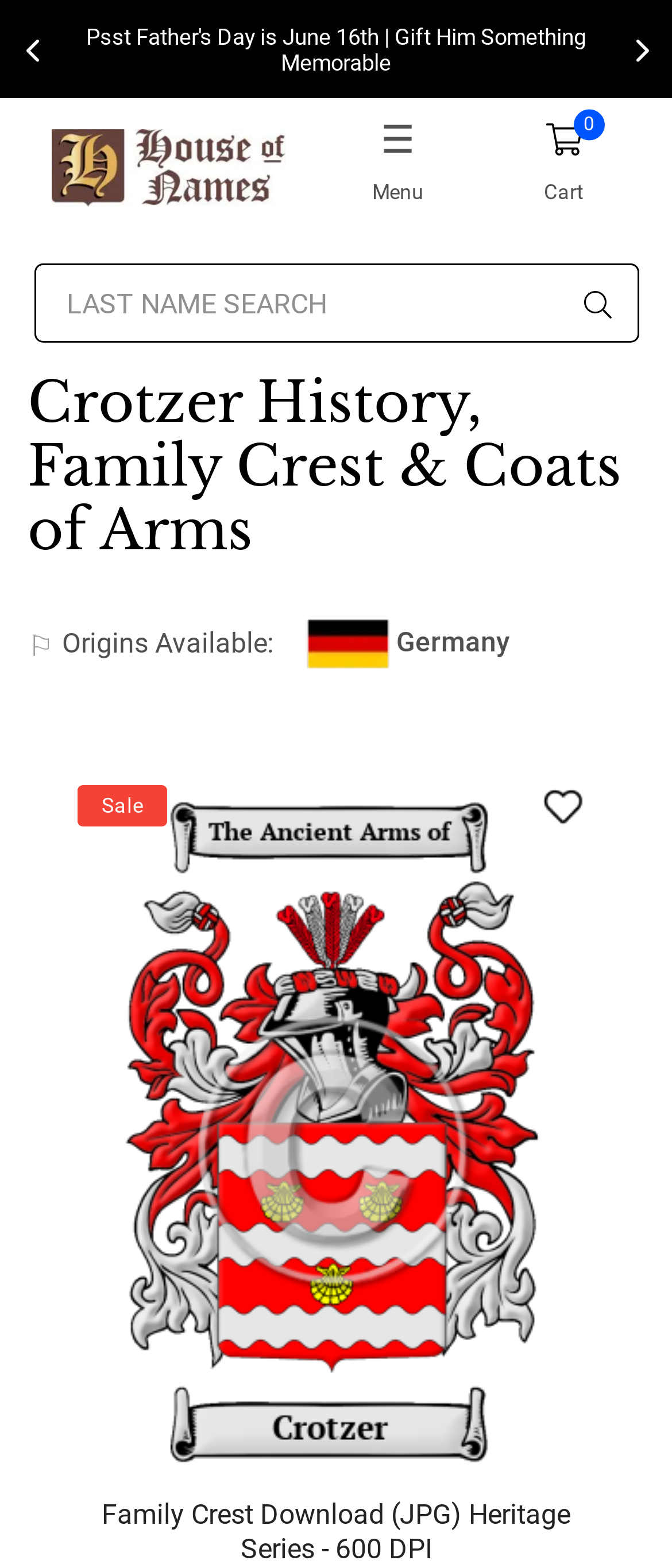What is the purpose of the 'Scroll to Top' link?
Respond to the question with a single word or phrase according to the image.

scroll to top of page